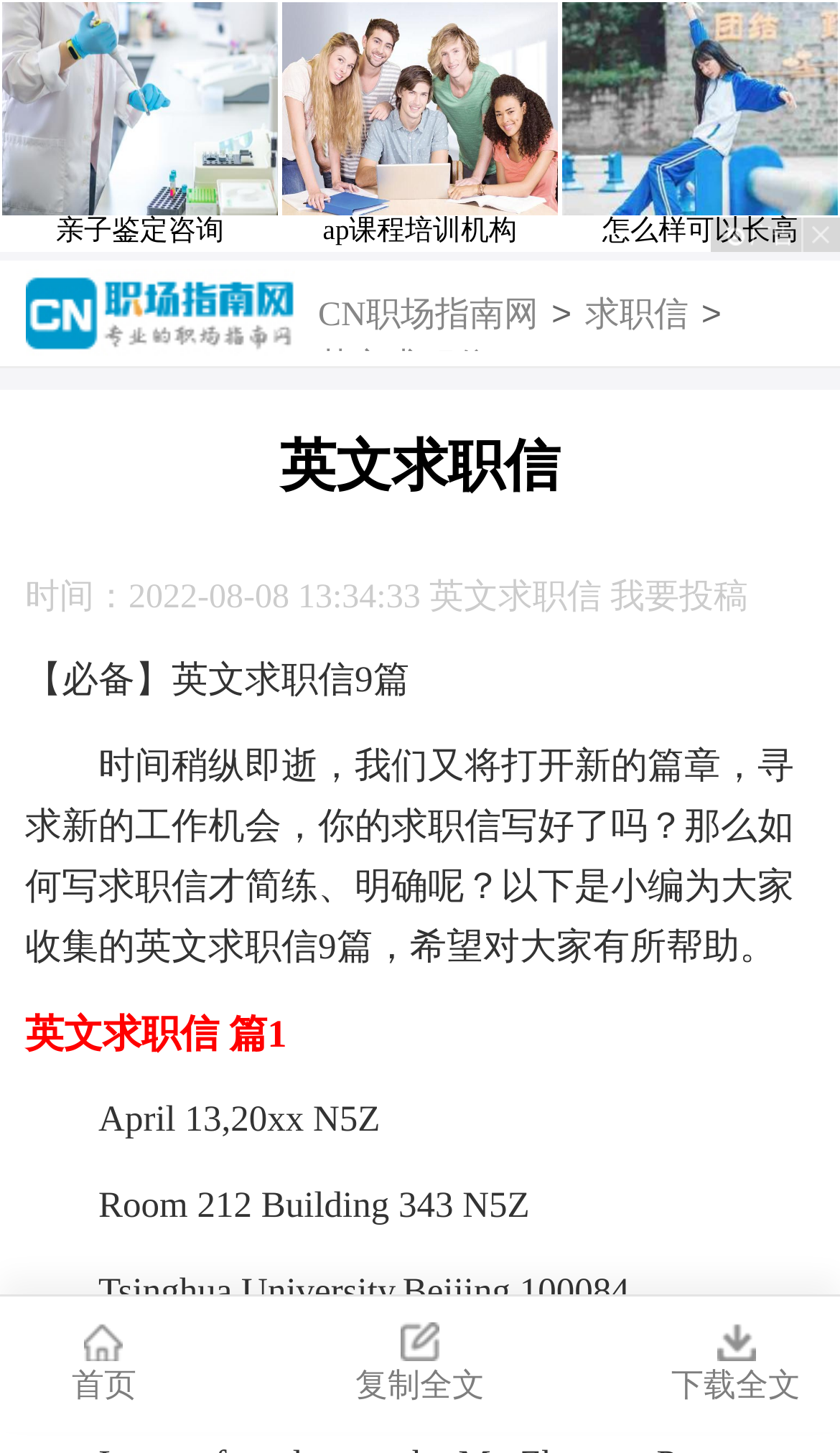Locate the coordinates of the bounding box for the clickable region that fulfills this instruction: "go to 英文求职信 篇1".

[0.0, 0.691, 1.0, 0.732]